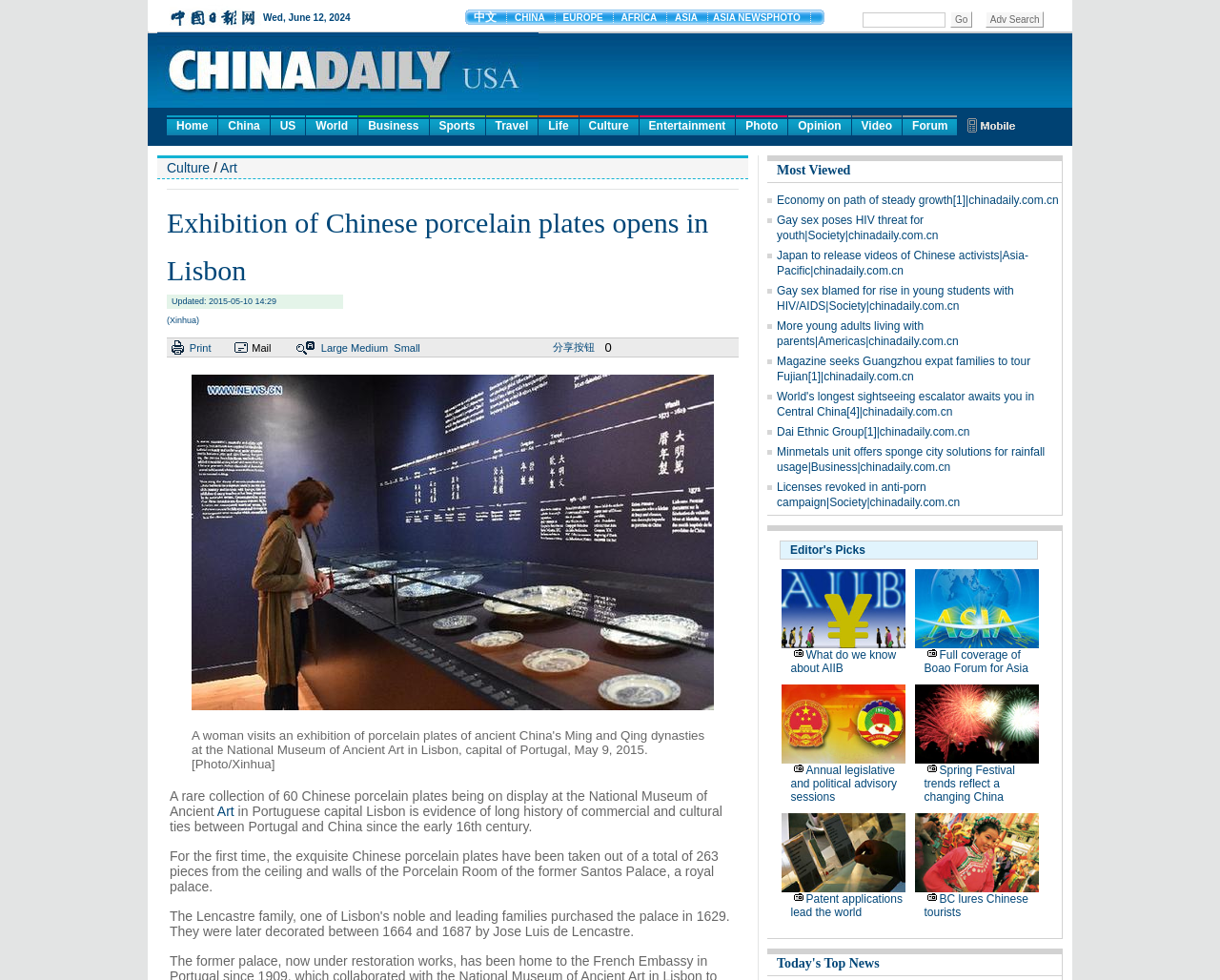Please identify the bounding box coordinates of the element on the webpage that should be clicked to follow this instruction: "Click on the 'Culture' link". The bounding box coordinates should be given as four float numbers between 0 and 1, formatted as [left, top, right, bottom].

[0.137, 0.163, 0.172, 0.179]